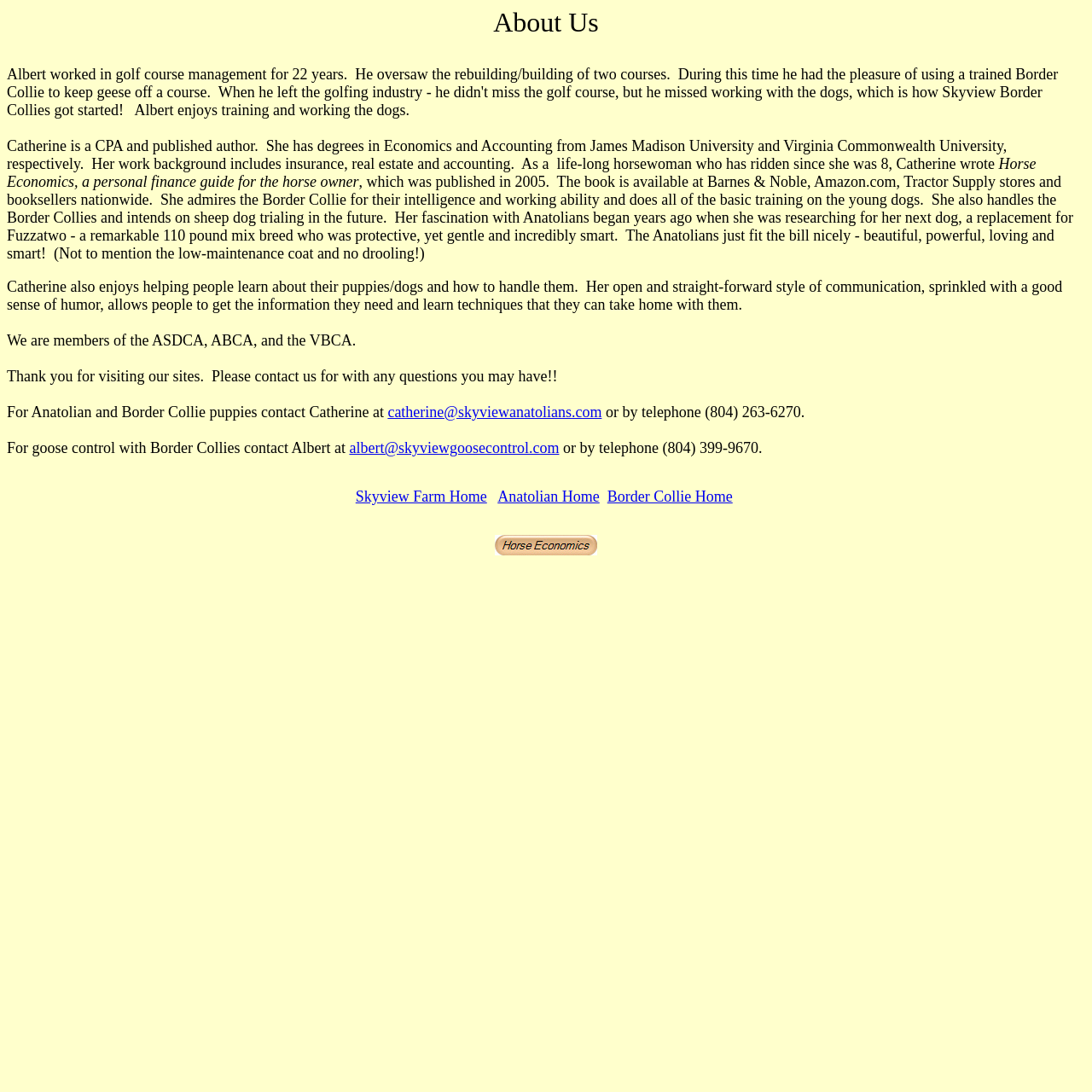Generate a thorough caption detailing the webpage content.

This webpage is an "About Us" page that provides information about Catherine, a CPA and published author. At the top of the page, there is a brief introduction to Catherine, mentioning her educational background and work experience. Below this introduction, there is a paragraph describing her book, "Horse Economics, a personal finance guide for the horse owner", which was published in 2005 and is available at various bookstores.

Following this, there are several paragraphs that discuss Catherine's interests and hobbies, including her love for horses, Border Collies, and Anatolians. She is described as an open and straightforward communicator who enjoys helping people learn about their puppies and dogs.

The page also mentions that Catherine is a member of several associations, including the ASDCA, ABCA, and VBCA. There is a call to action, encouraging visitors to contact Catherine with any questions they may have.

In the lower section of the page, there are contact details for Catherine, including her email address and phone number, for those interested in Anatolian and Border Collie puppies. Additionally, there is contact information for Albert, who provides goose control services using Border Collies.

The page has several links to other pages, including the Skyview Farm Home, Anatolian Home, Border Collie Home, and Horse Economics. There is also an image of the book "Horse Economics" on the page.